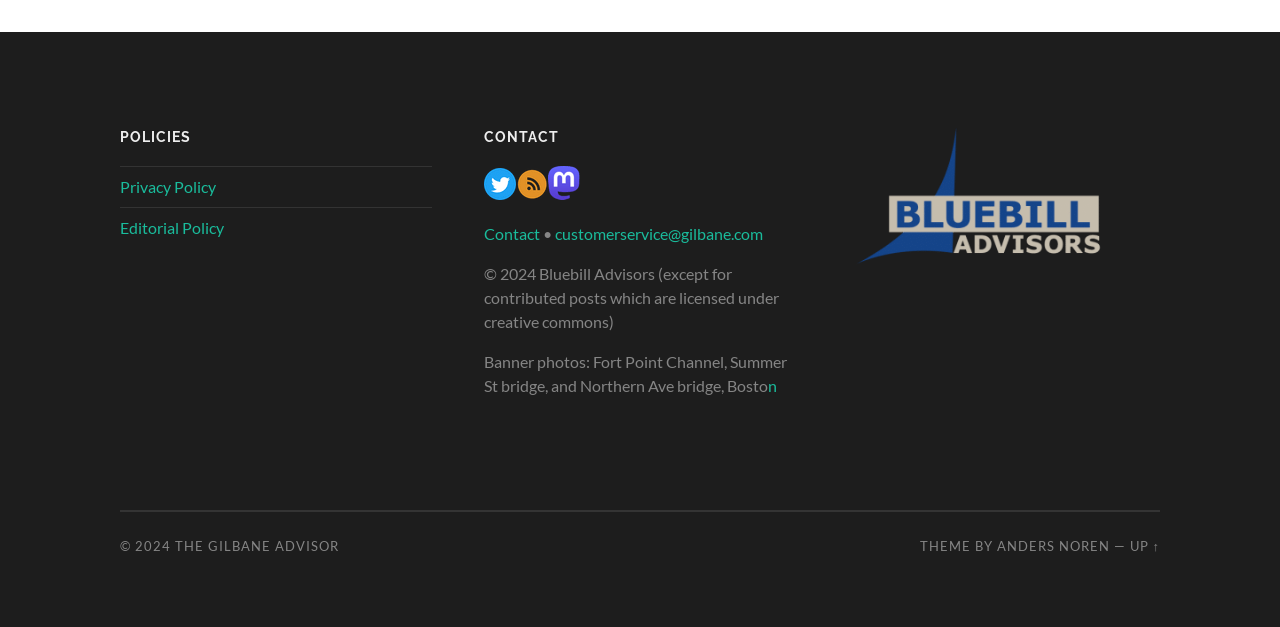Kindly respond to the following question with a single word or a brief phrase: 
What is the name of the company?

Bluebill Advisors